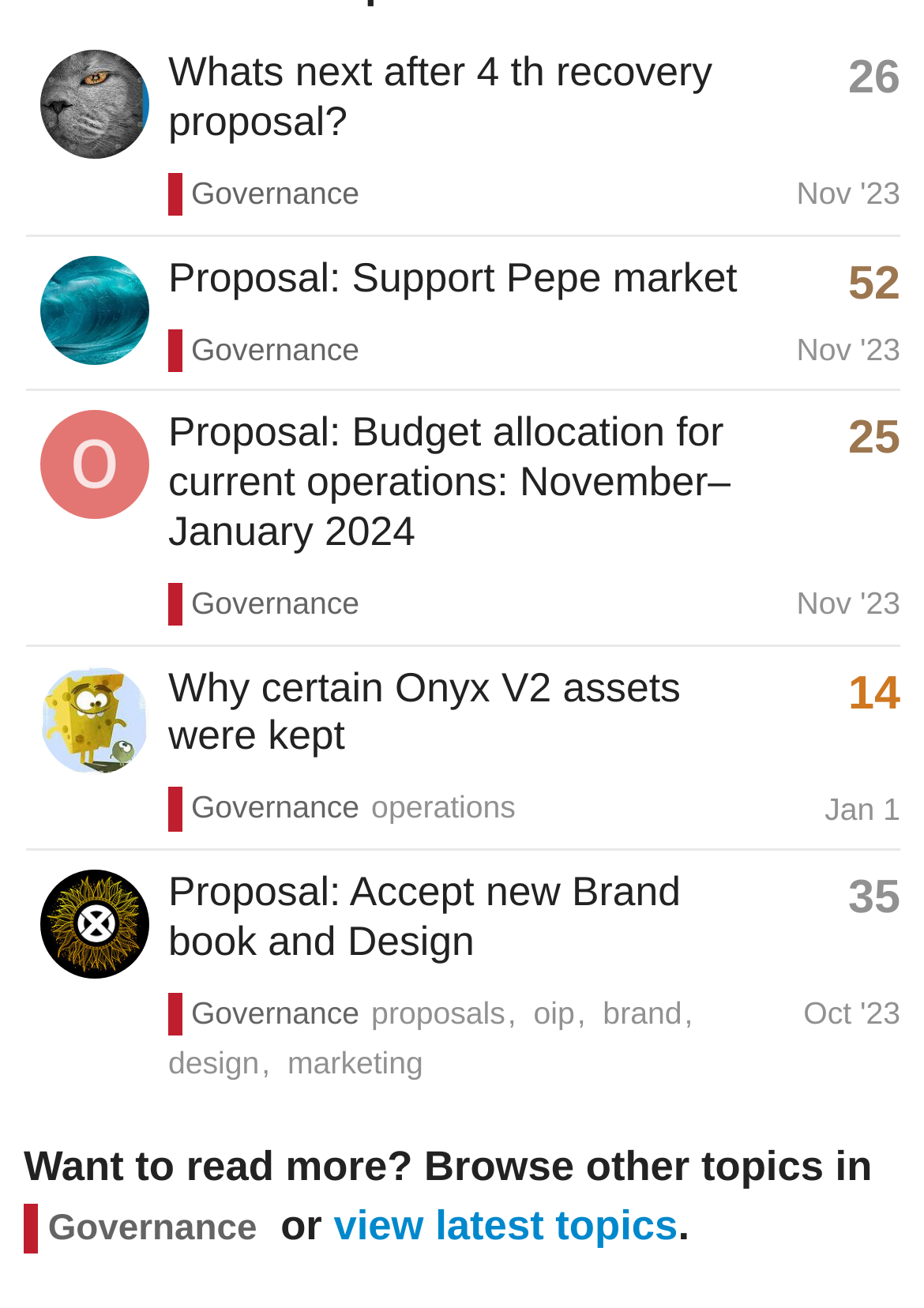Identify the bounding box coordinates of the clickable region necessary to fulfill the following instruction: "View the latest topics". The bounding box coordinates should be four float numbers between 0 and 1, i.e., [left, top, right, bottom].

[0.361, 0.918, 0.734, 0.954]